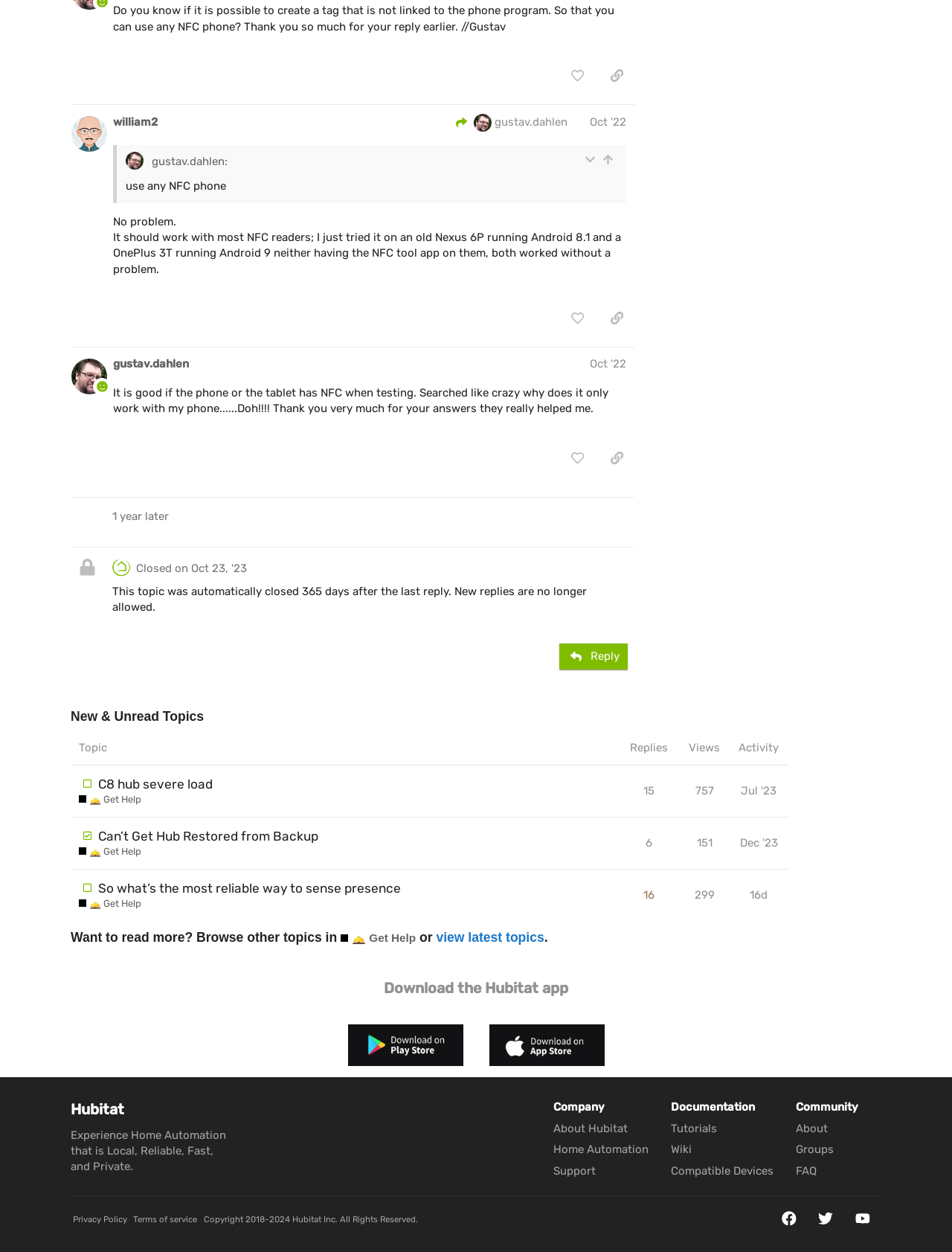Find the bounding box coordinates of the element I should click to carry out the following instruction: "copy a link to this post to clipboard".

[0.63, 0.051, 0.666, 0.071]